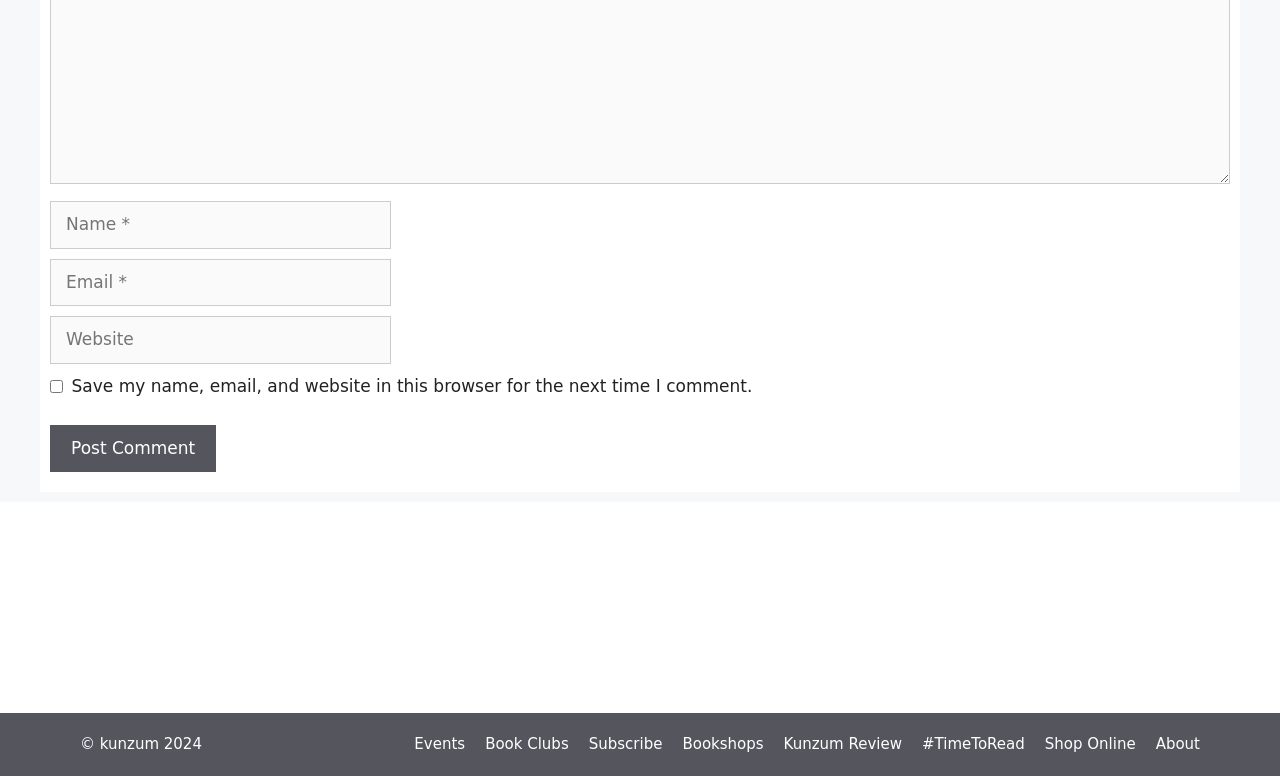Please identify the bounding box coordinates of the region to click in order to complete the task: "Visit the Events page". The coordinates must be four float numbers between 0 and 1, specified as [left, top, right, bottom].

[0.324, 0.948, 0.363, 0.971]